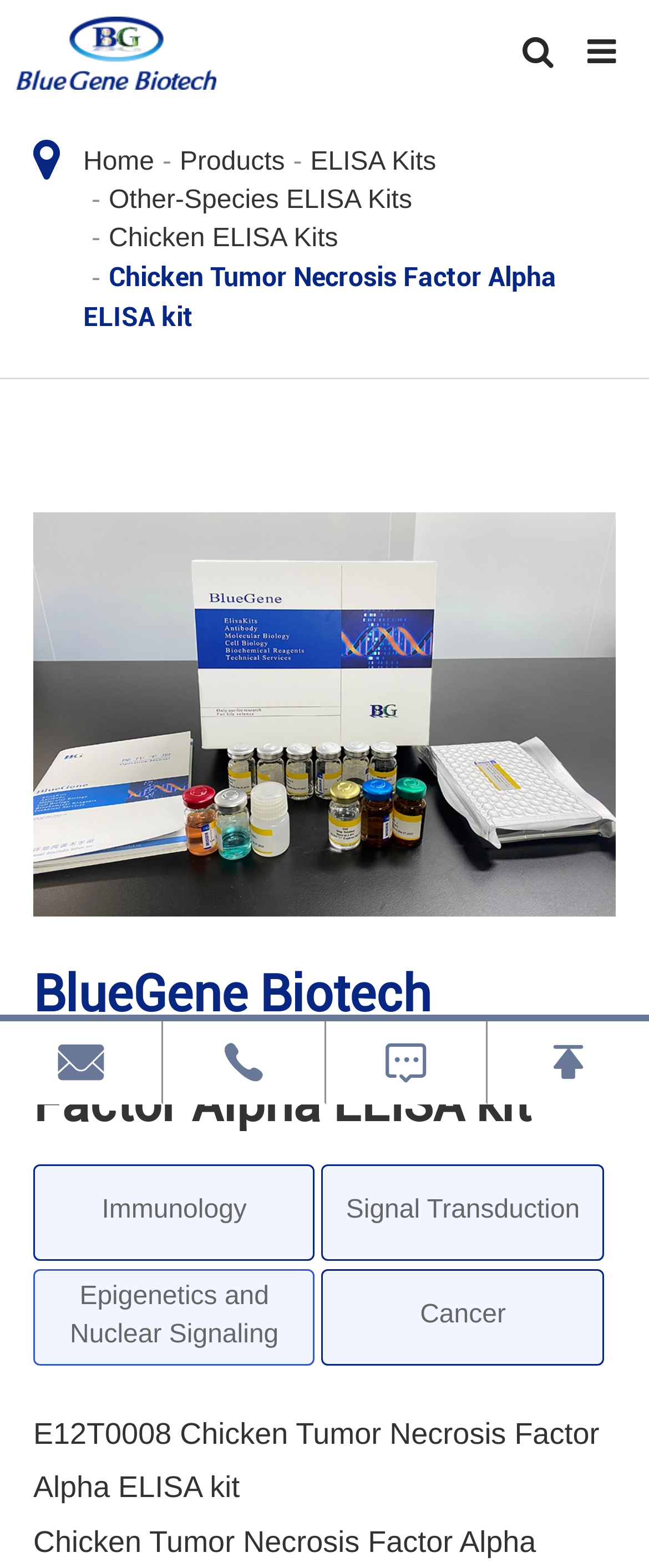Determine the bounding box coordinates of the region I should click to achieve the following instruction: "browse ELISA kits". Ensure the bounding box coordinates are four float numbers between 0 and 1, i.e., [left, top, right, bottom].

[0.478, 0.095, 0.672, 0.113]